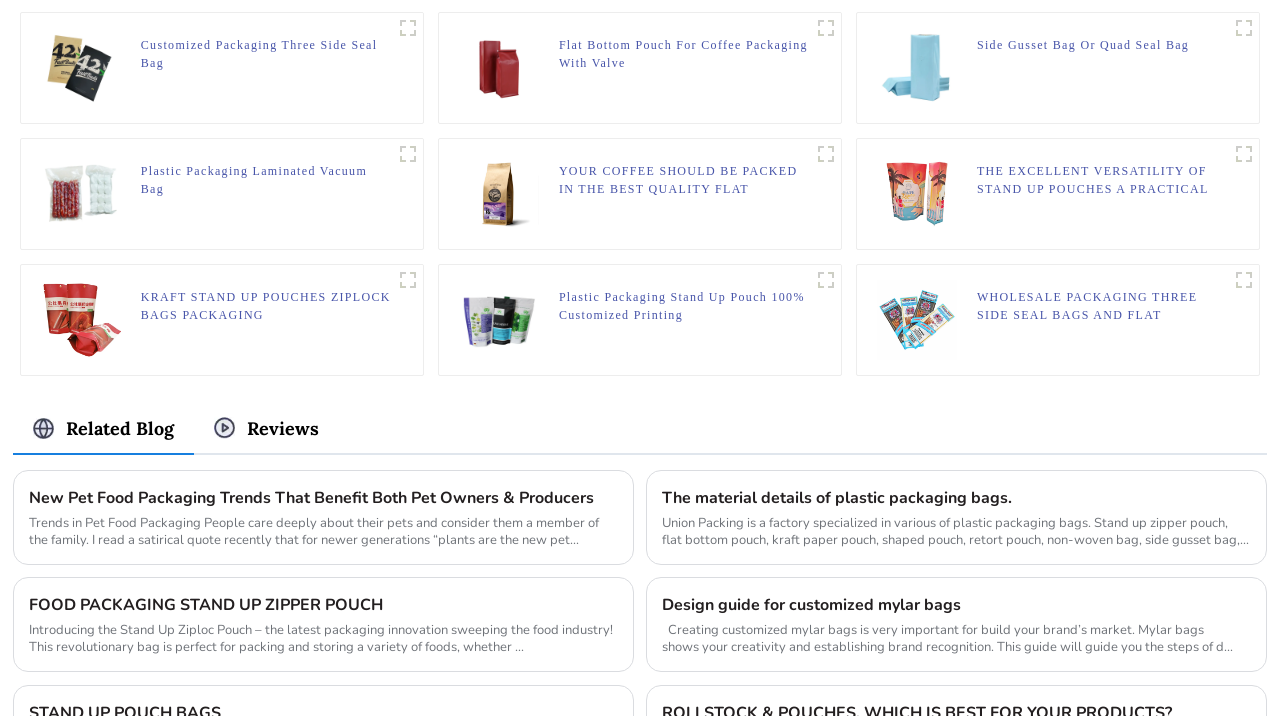Identify the bounding box coordinates of the clickable region necessary to fulfill the following instruction: "Click on the link 'FOOD PACKAGING STAND UP ZIPPER POUCH'". The bounding box coordinates should be four float numbers between 0 and 1, i.e., [left, top, right, bottom].

[0.022, 0.828, 0.483, 0.862]